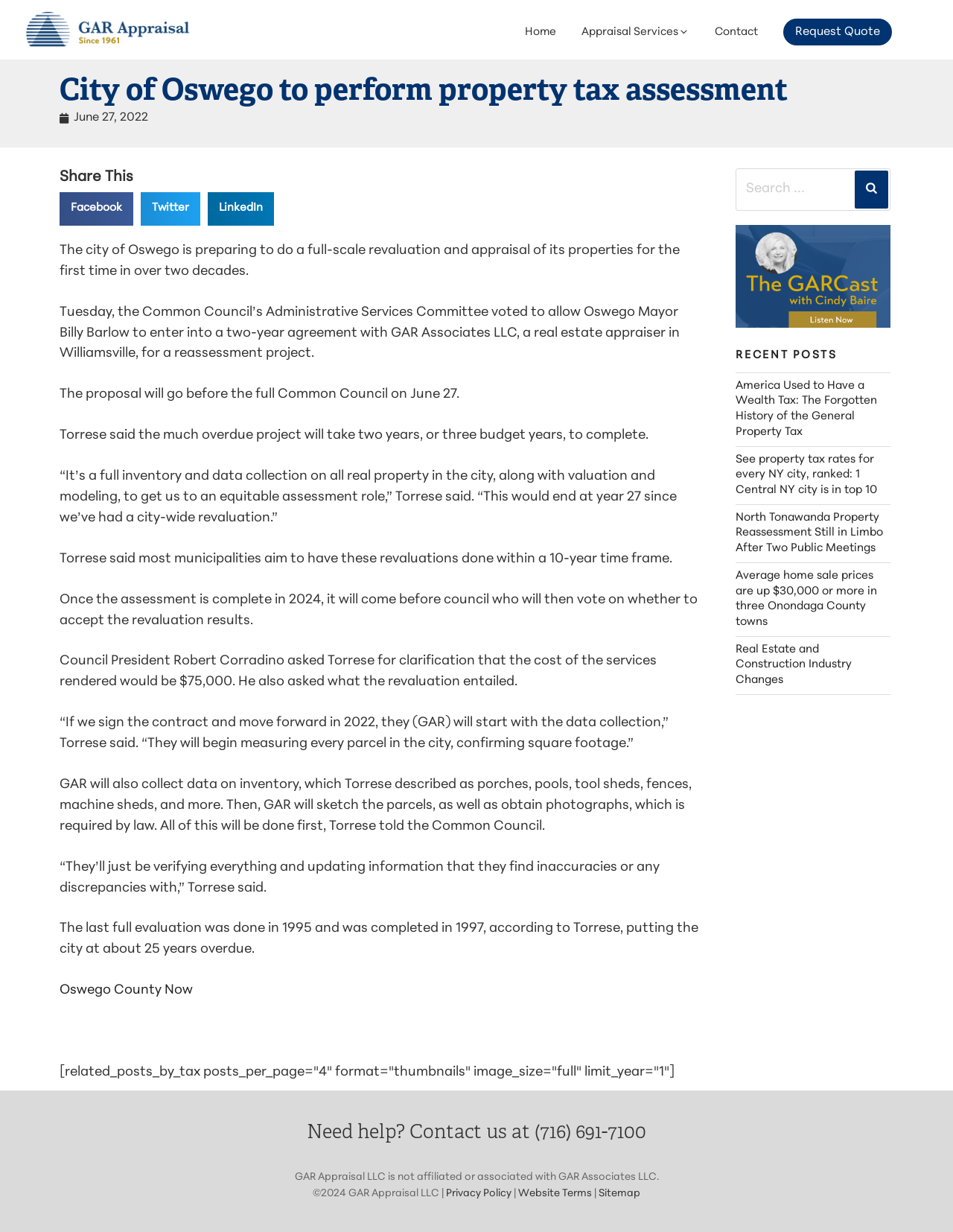Identify the bounding box coordinates of the element that should be clicked to fulfill this task: "Click on the 'Home' link". The coordinates should be provided as four float numbers between 0 and 1, i.e., [left, top, right, bottom].

[0.551, 0.022, 0.584, 0.031]